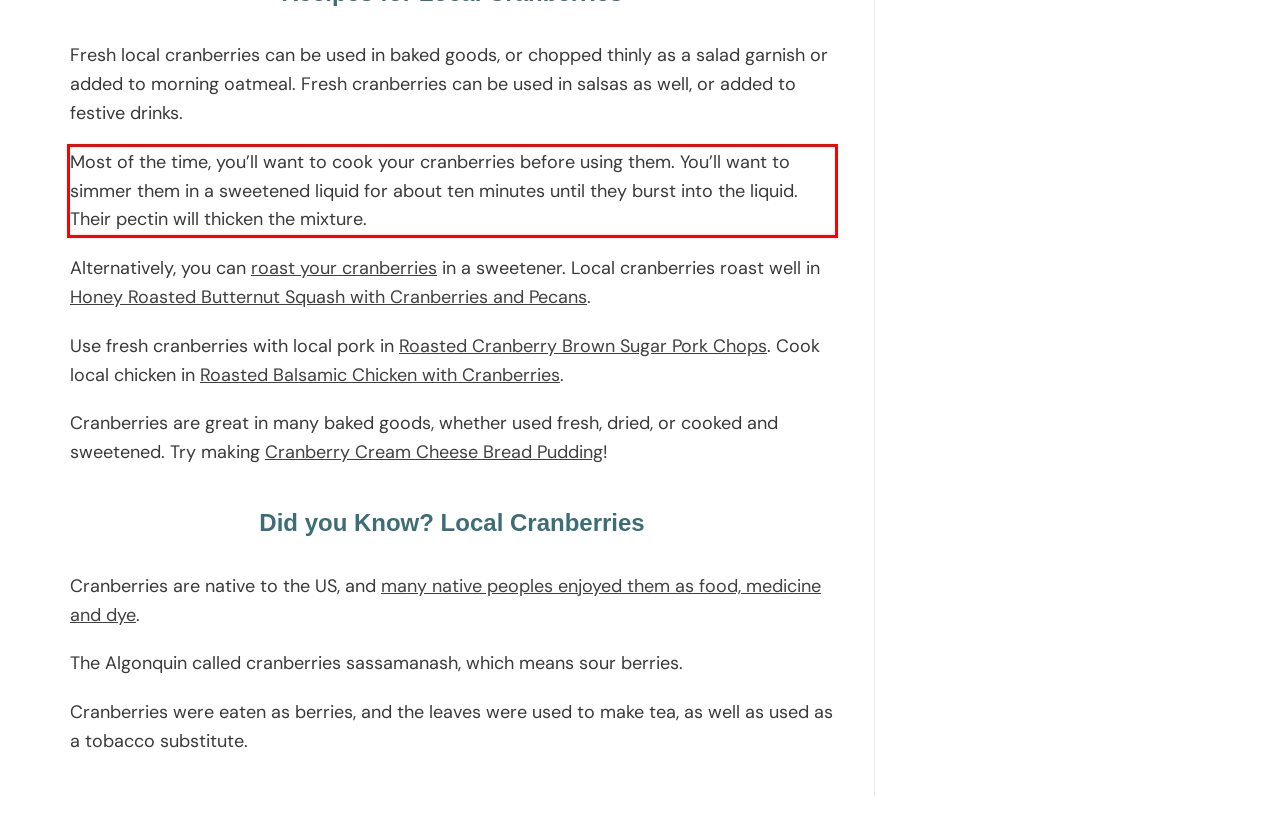Review the screenshot of the webpage and recognize the text inside the red rectangle bounding box. Provide the extracted text content.

Most of the time, you’ll want to cook your cranberries before using them. You’ll want to simmer them in a sweetened liquid for about ten minutes until they burst into the liquid. Their pectin will thicken the mixture.